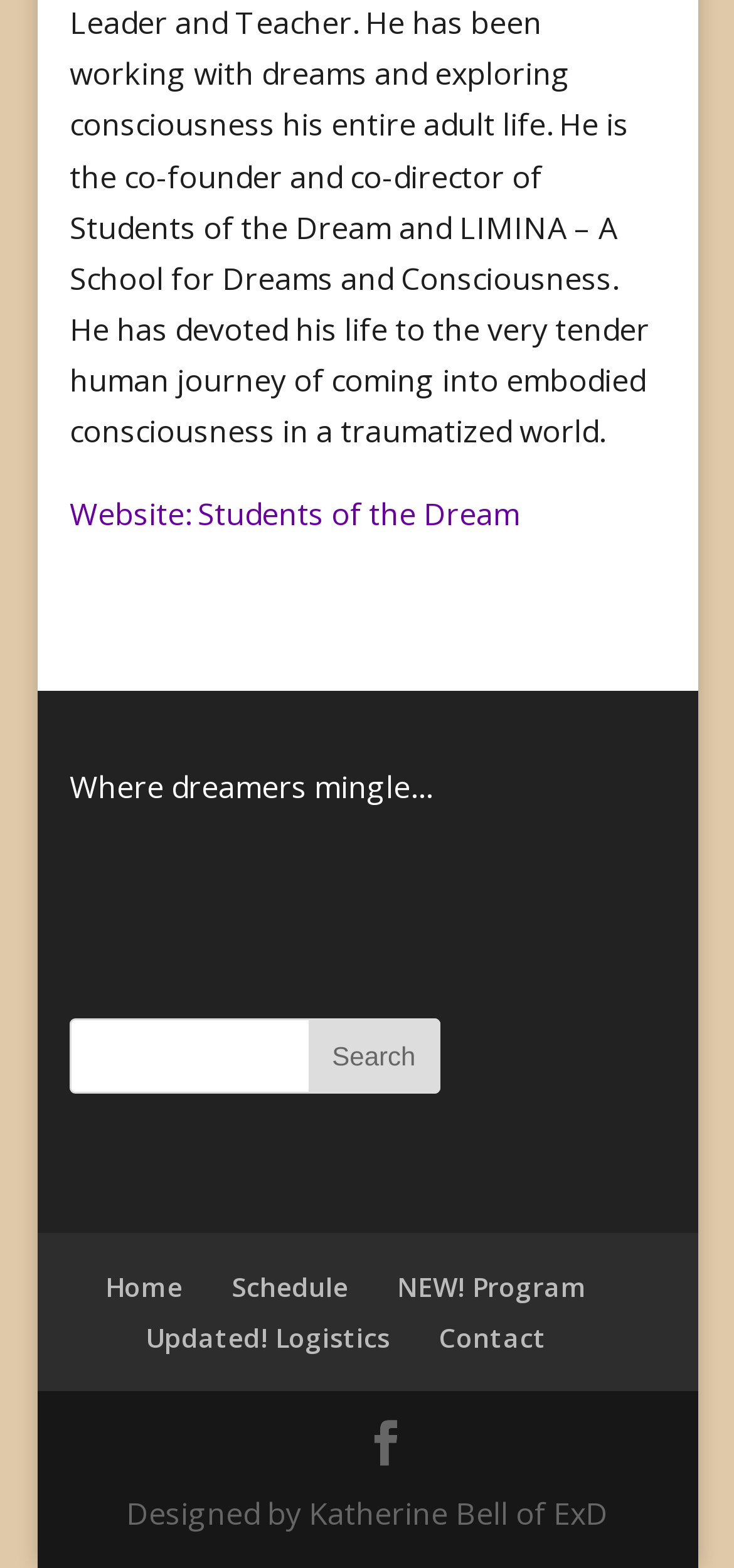Provide the bounding box coordinates of the UI element that matches the description: "Payment".

None